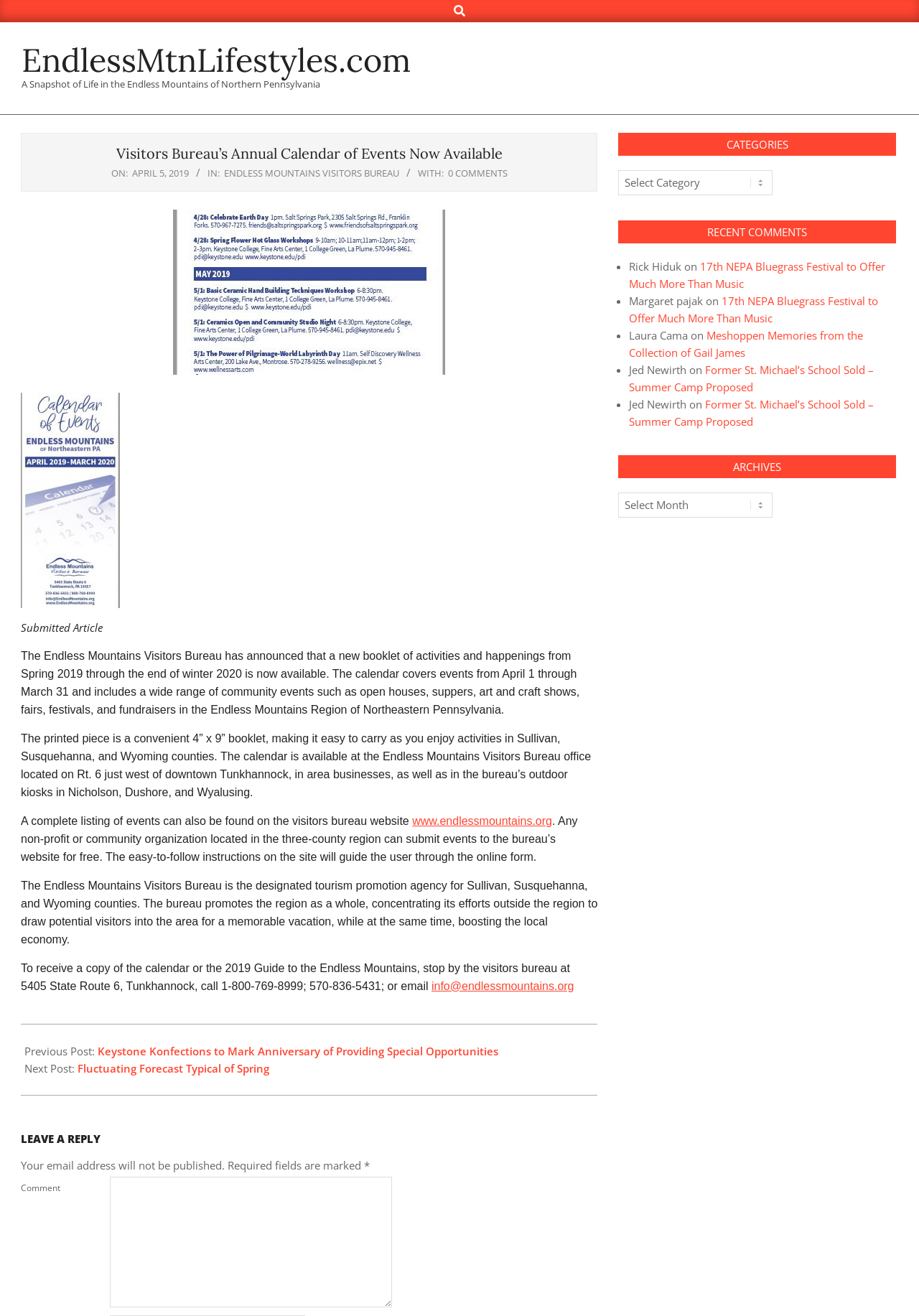Based on the element description "0 Comments", predict the bounding box coordinates of the UI element.

[0.487, 0.127, 0.552, 0.137]